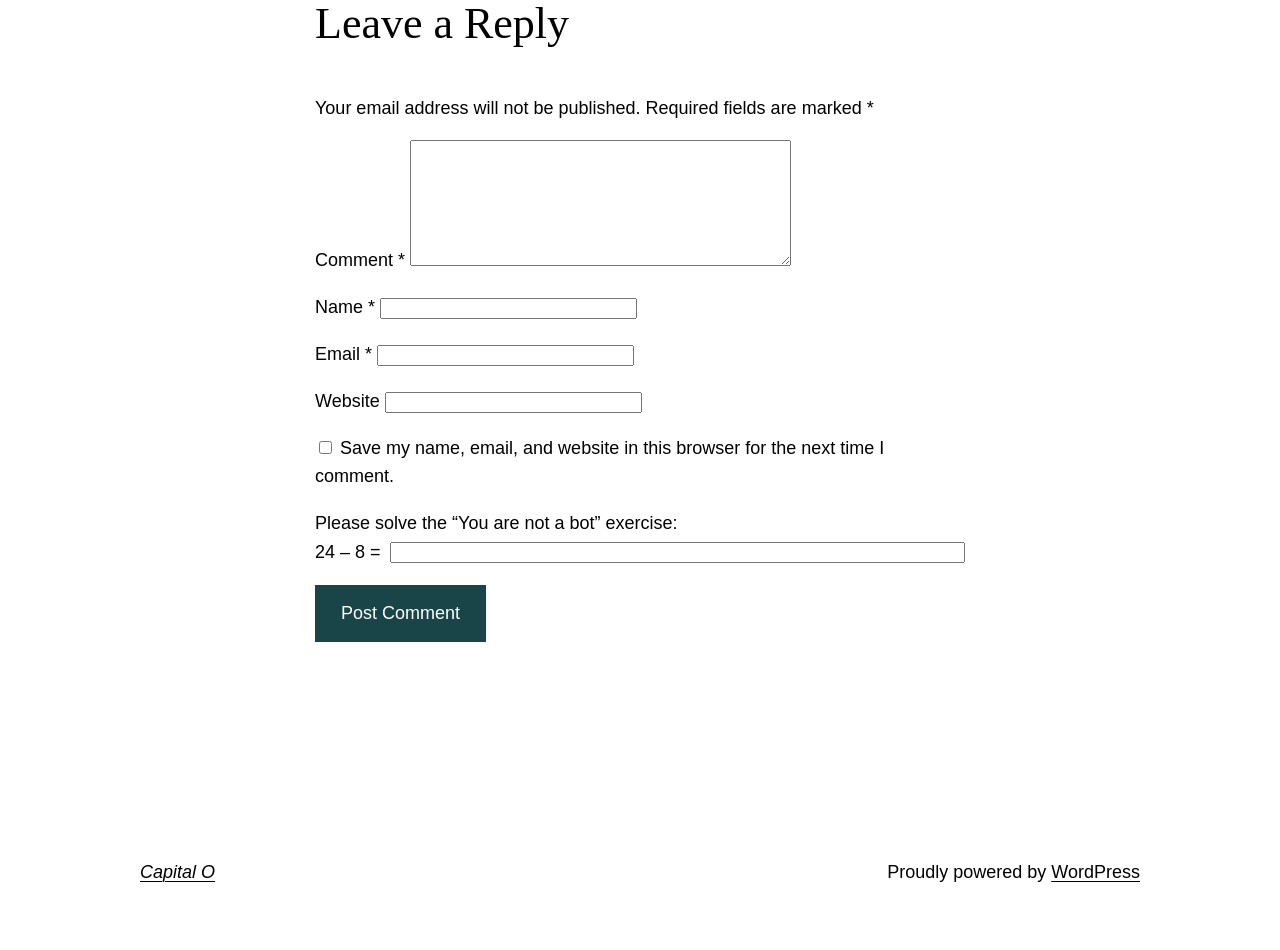What is the purpose of the checkbox?
Kindly answer the question with as much detail as you can.

The checkbox is labeled 'Save my name, email, and website in this browser for the next time I comment.' This suggests that its purpose is to save the user's comment information for future use.